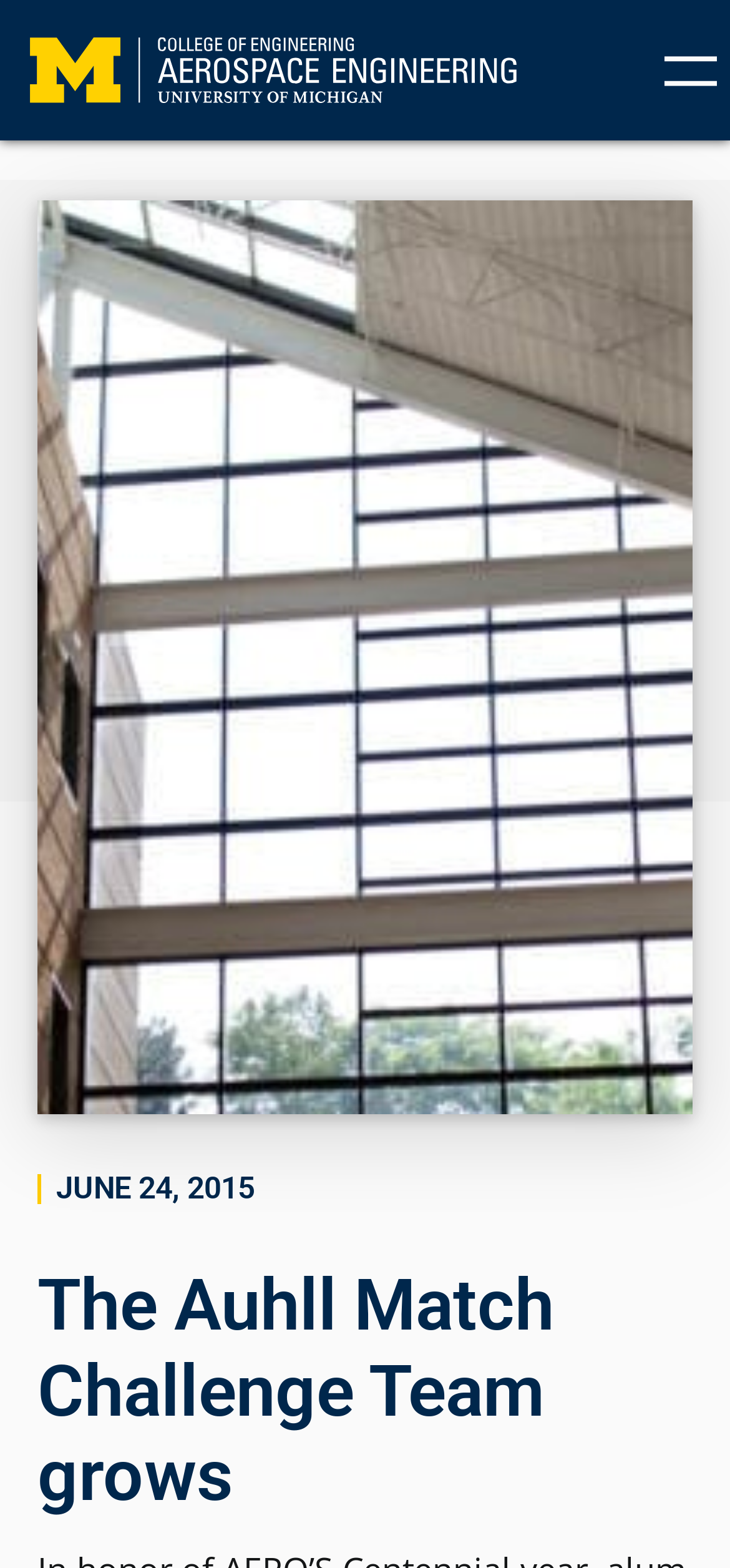Answer the following in one word or a short phrase: 
What is the name of the department?

Michigan Aerospace Engineering